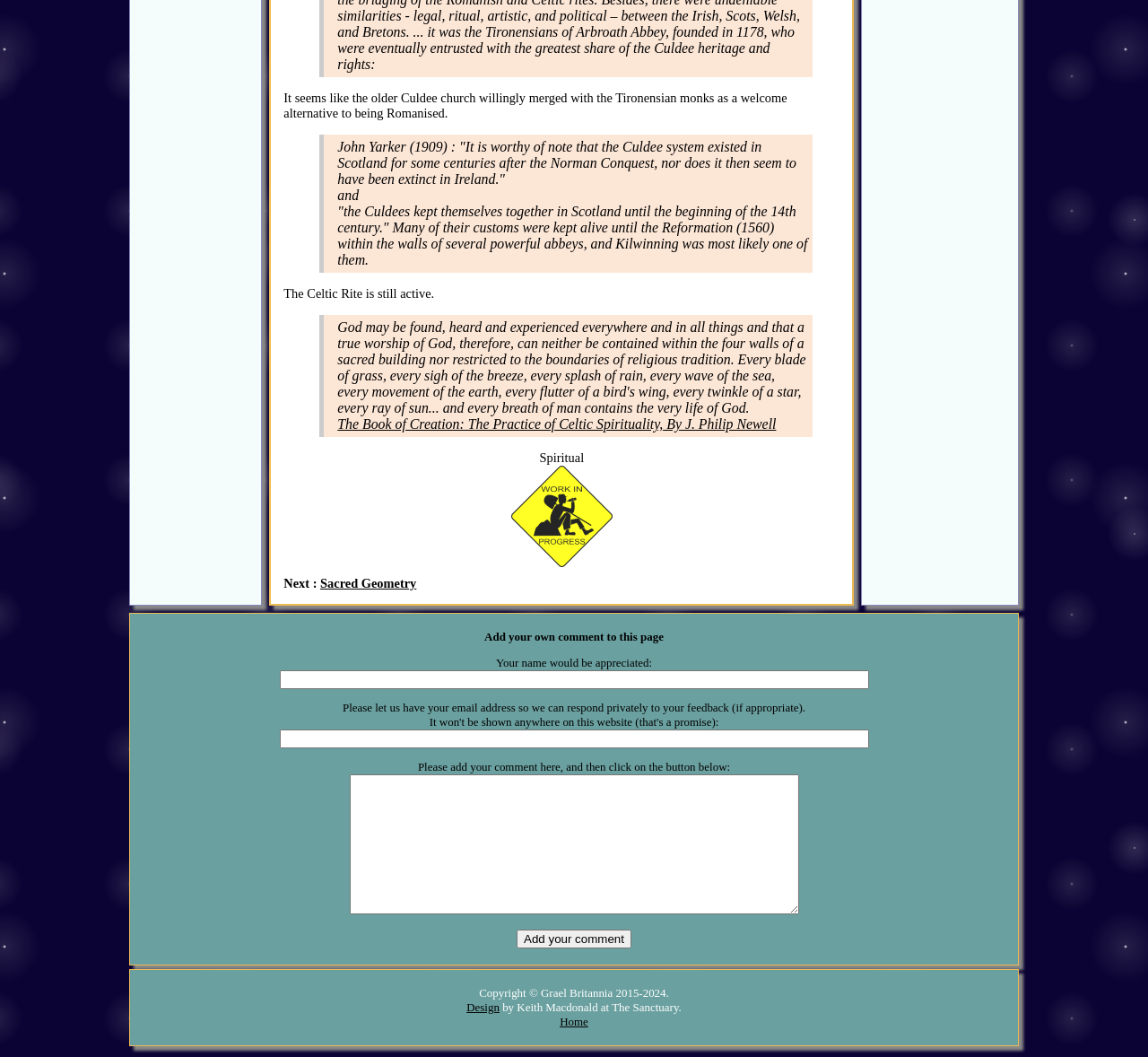Locate the bounding box of the UI element described by: "name="submit" value="Add your comment"" in the given webpage screenshot.

[0.45, 0.879, 0.55, 0.897]